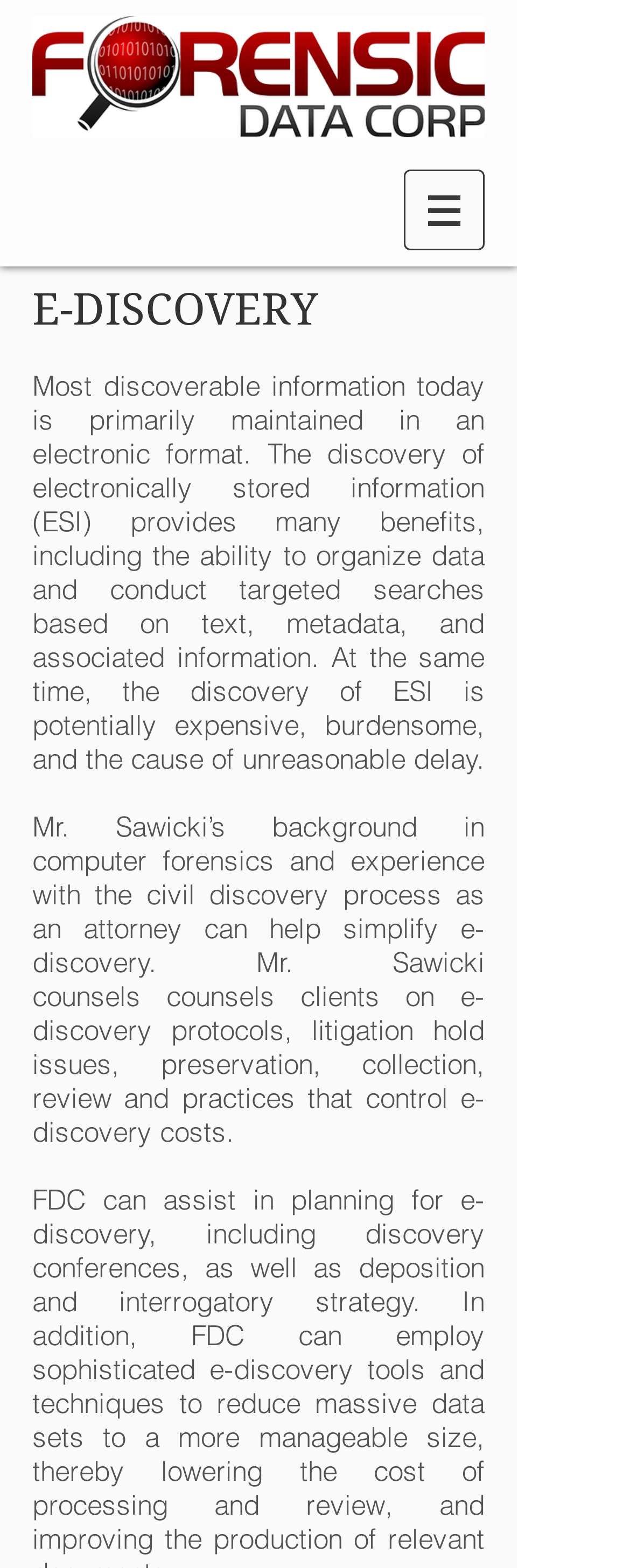Who can help simplify e-discovery?
Using the details shown in the screenshot, provide a comprehensive answer to the question.

According to the text, Mr. Sawicki's background in computer forensics and experience with the civil discovery process as an attorney can help simplify e-discovery.